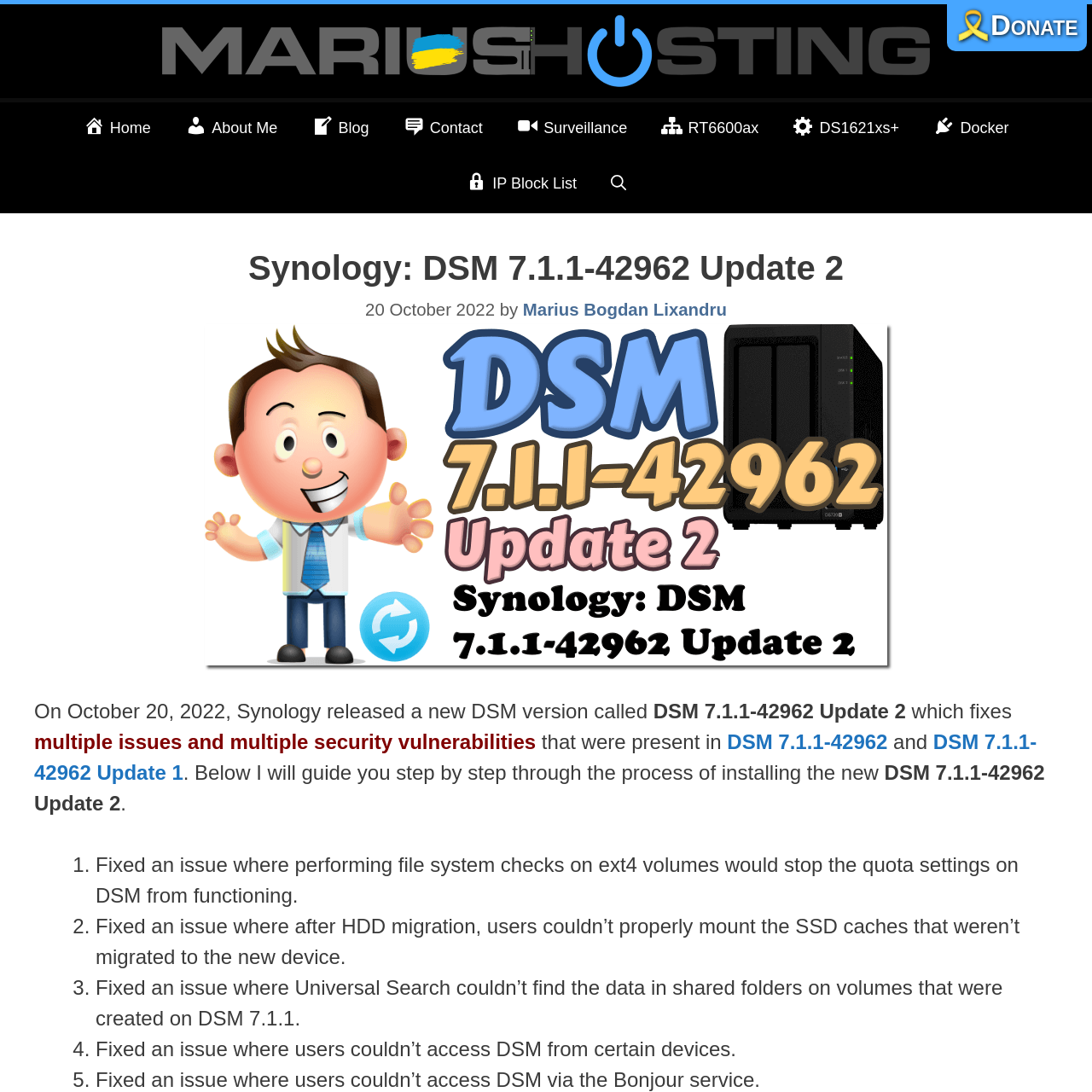Please find the bounding box coordinates of the element's region to be clicked to carry out this instruction: "Click the 'Donate' button".

[0.875, 0.009, 0.987, 0.038]